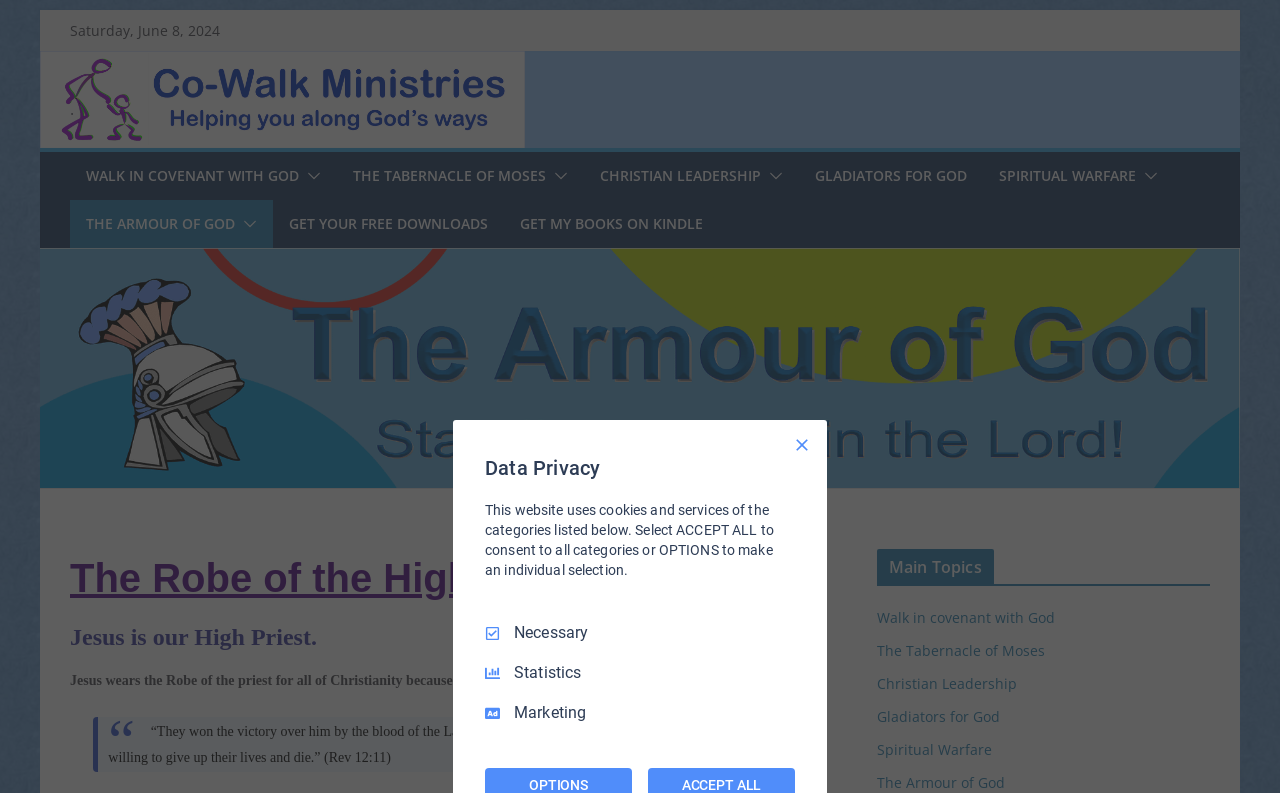Explain the webpage's layout and main content in detail.

This webpage appears to be a Christian-themed website, with a focus on spiritual topics and resources. At the top of the page, there is a link to "Skip to content" and a date display showing "Saturday, June 8, 2024". Below this, there are several links and buttons arranged horizontally, including "WALK IN COVENANT WITH GOD", "THE TABERNACLE OF MOSES", "CHRISTIAN LEADERSHIP", "GLADIATORS FOR GOD", "SPIRITUAL WARFARE", and "THE ARMOUR OF GOD". Each of these links has a corresponding button with an image.

In the main content area, there are three headings: "The Robe of the High Priest", "Jesus is our High Priest.", and a paragraph of text that explains the significance of Jesus as the High Priest. Below this, there is a blockquote with a Bible verse from Revelation 12:11.

On the right-hand side of the page, there is a section titled "Main Topics" with links to various topics, including "Walk in covenant with God", "The Tabernacle of Moses", "Christian Leadership", "Gladiators for God", "Spiritual Warfare", and "The Armour of God".

Further down the page, there is a section related to data privacy, with a heading "Data Privacy" and a paragraph of text explaining the use of cookies and services on the website. Below this, there are three images with corresponding text labels: "Necessary", "Statistics", and "Marketing". There is also a button with an image.

Overall, the webpage has a simple and organized layout, with a focus on providing resources and information on Christian topics.